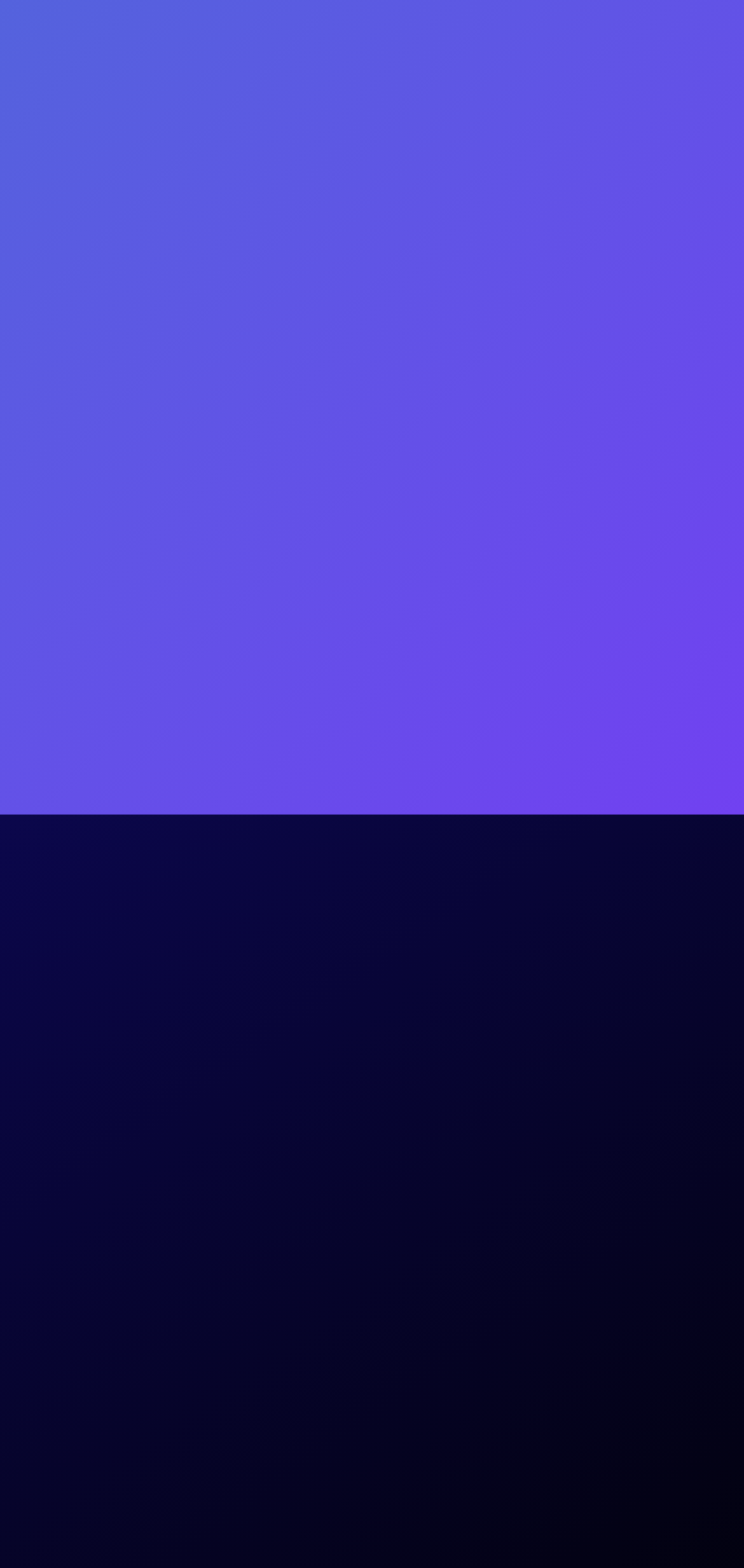What is the name of the company that built this website?
From the details in the image, provide a complete and detailed answer to the question.

The image at the bottom of the webpage with the text 'ONE WEBSTUDIO' suggests that this company is the website builder or developer.